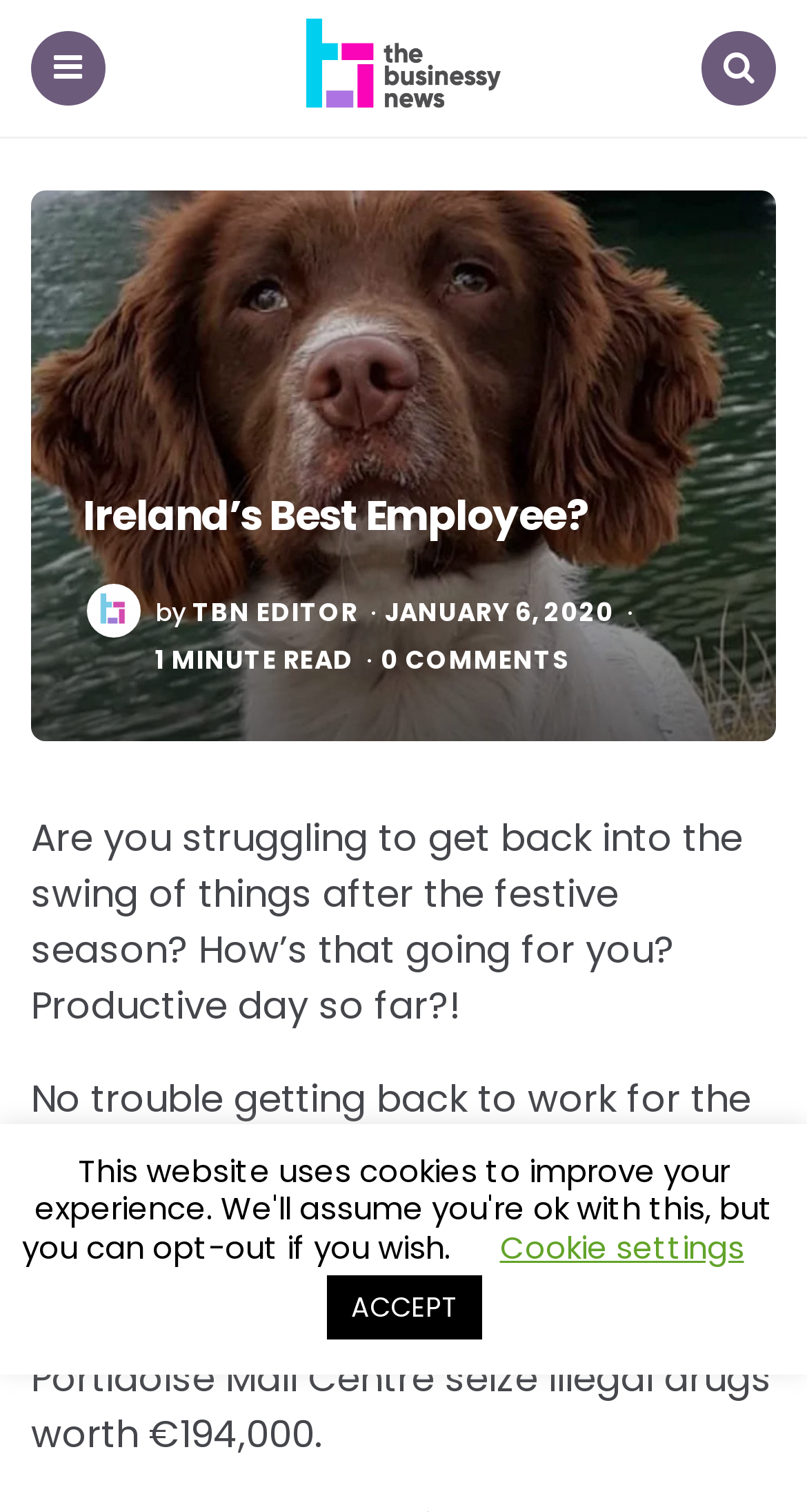How many comments does the article have?
Based on the visual content, answer with a single word or a brief phrase.

0